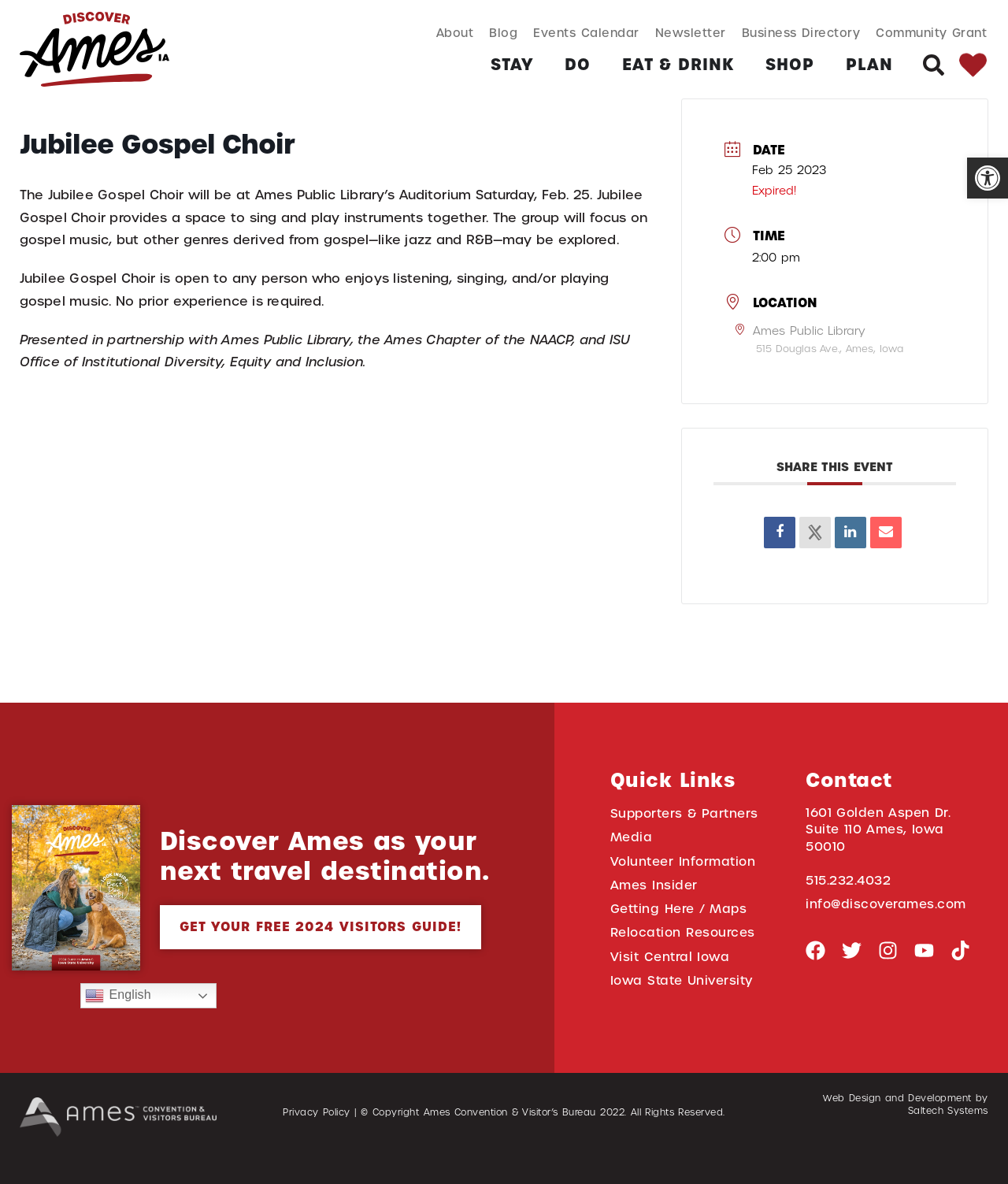What is the purpose of the Jubilee Gospel Choir?
Examine the image closely and answer the question with as much detail as possible.

The answer can be found in the article section of the webpage, where it is stated that 'Jubilee Gospel Choir provides a space to sing and play instruments together'.